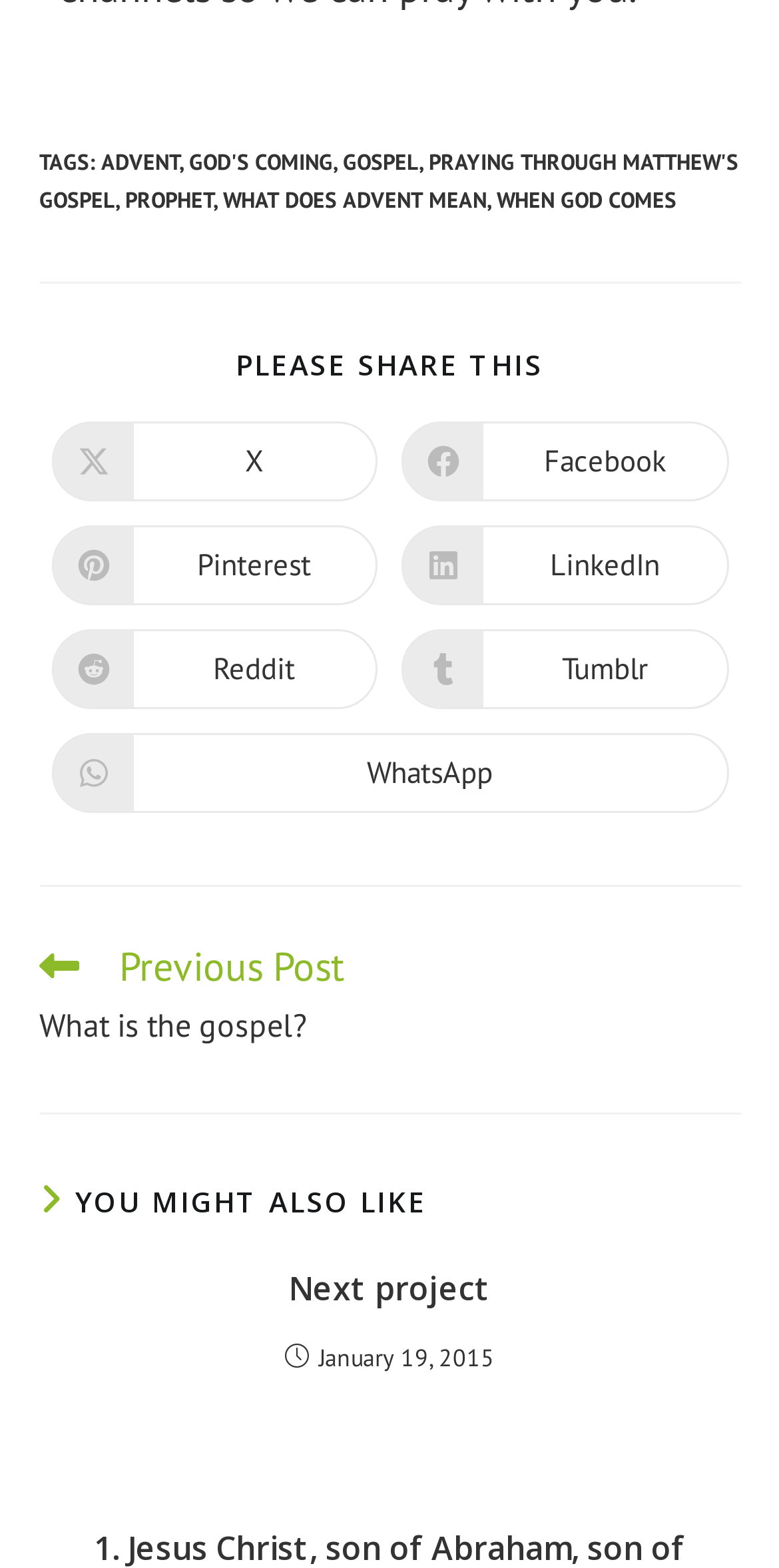Please identify the bounding box coordinates of the area that needs to be clicked to follow this instruction: "Read more articles".

[0.05, 0.564, 0.95, 0.672]